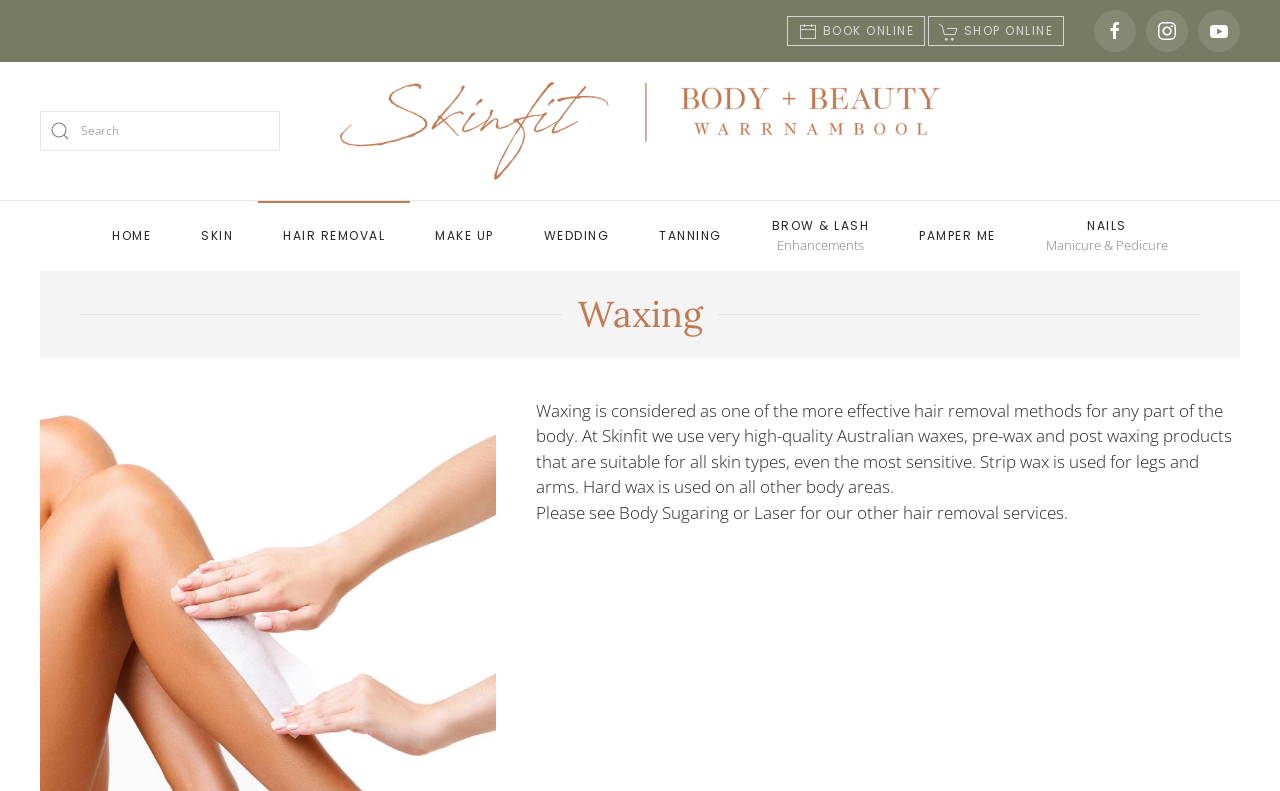Use a single word or phrase to respond to the question:
How many images are associated with the 'BOOK ONLINE' link?

1